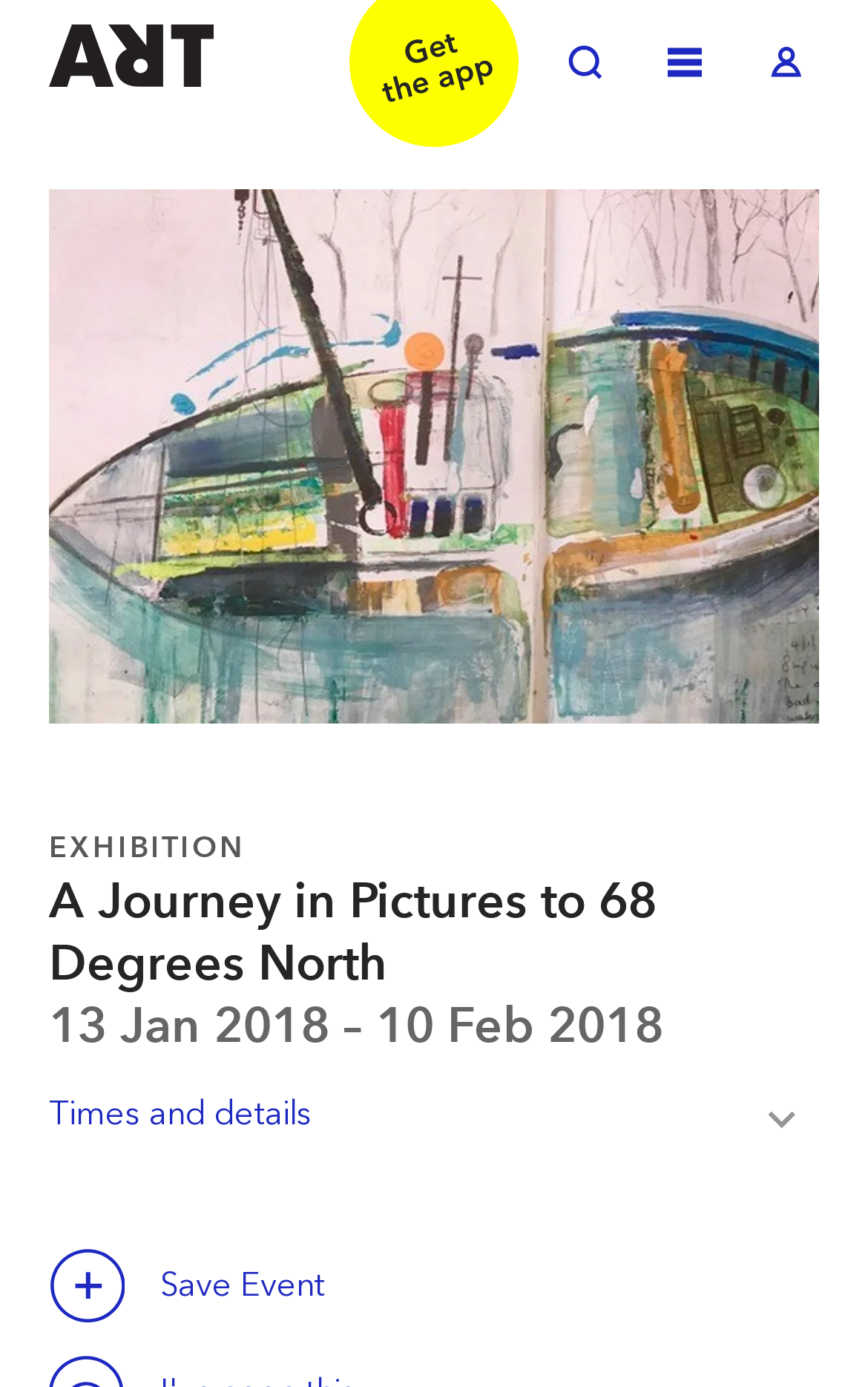Please find the main title text of this webpage.

A Journey in Pictures to 68 Degrees North